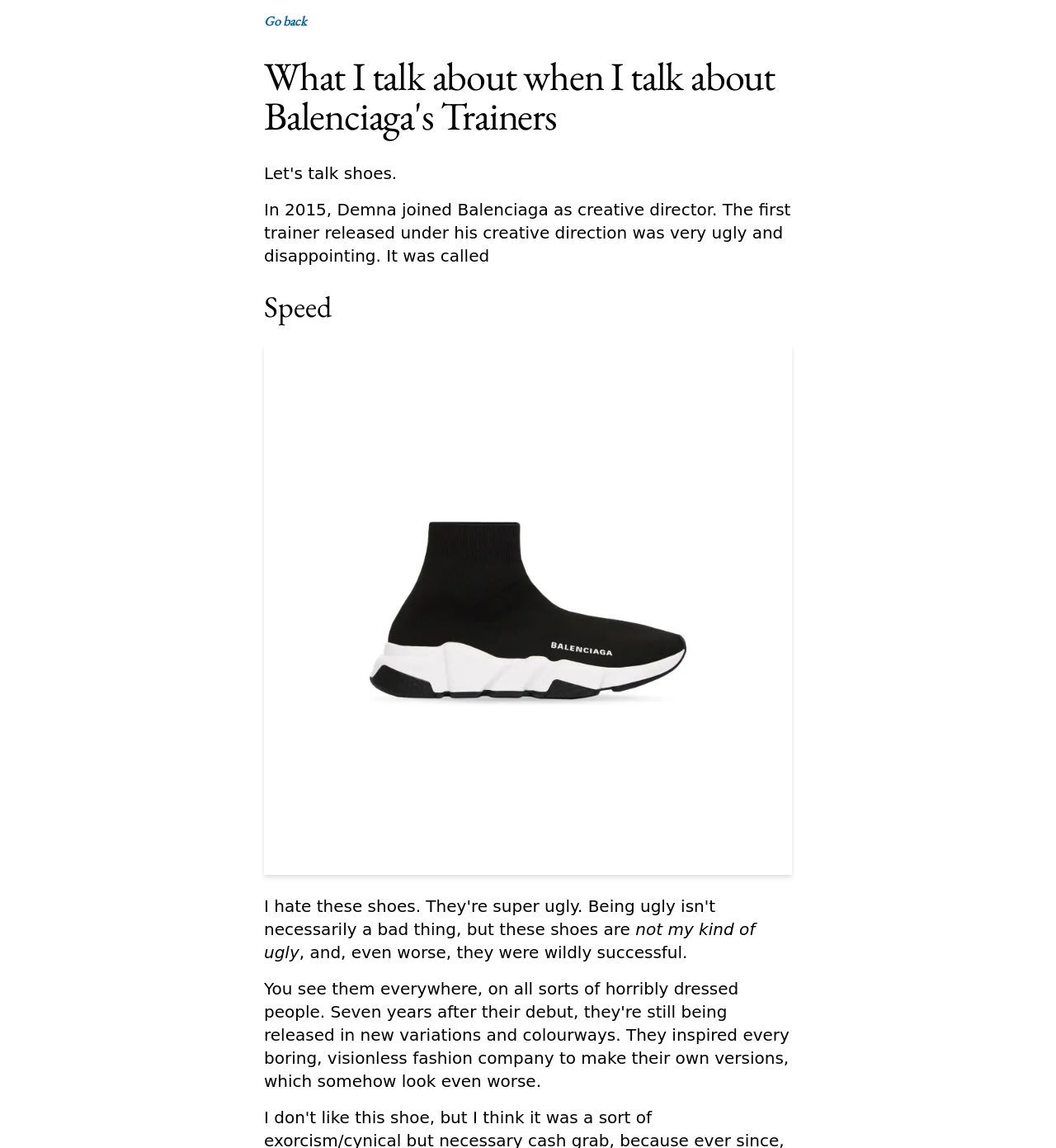Extract the bounding box coordinates of the UI element described by: "Go back". The coordinates should include four float numbers ranging from 0 to 1, e.g., [left, top, right, bottom].

[0.25, 0.011, 0.291, 0.026]